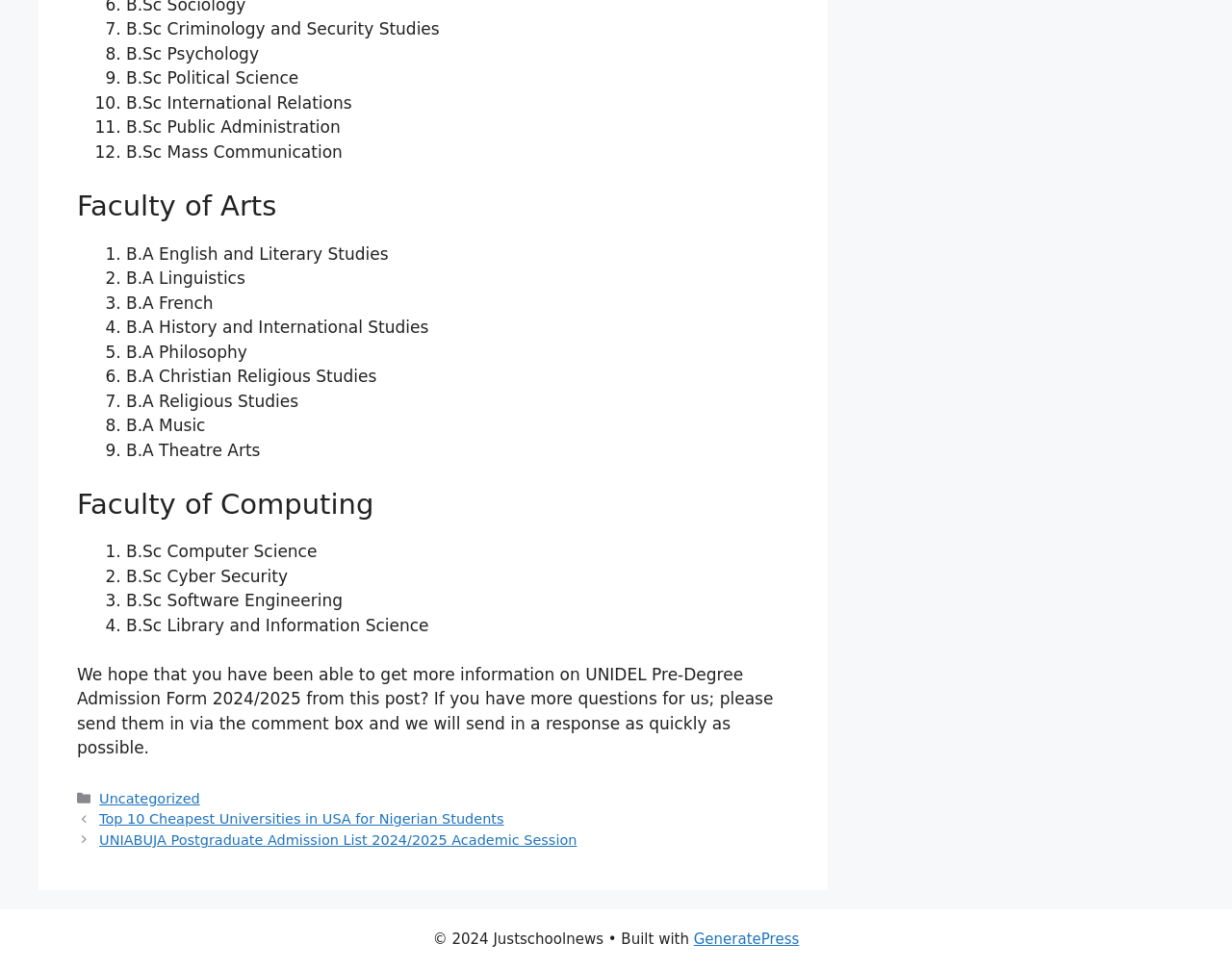Identify the bounding box coordinates for the UI element mentioned here: "Uncategorized". Provide the coordinates as four float values between 0 and 1, i.e., [left, top, right, bottom].

[0.081, 0.816, 0.162, 0.832]